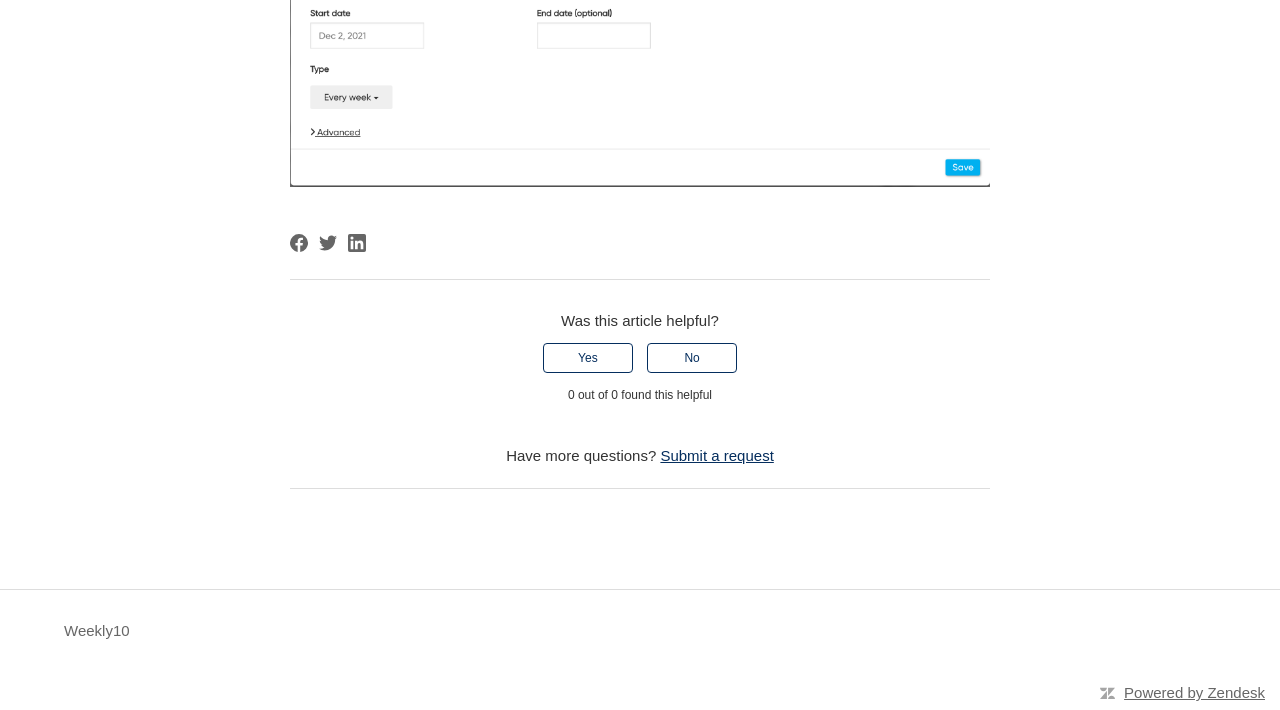Provide a brief response to the question using a single word or phrase: 
What is the current rating of the article?

0 out of 0